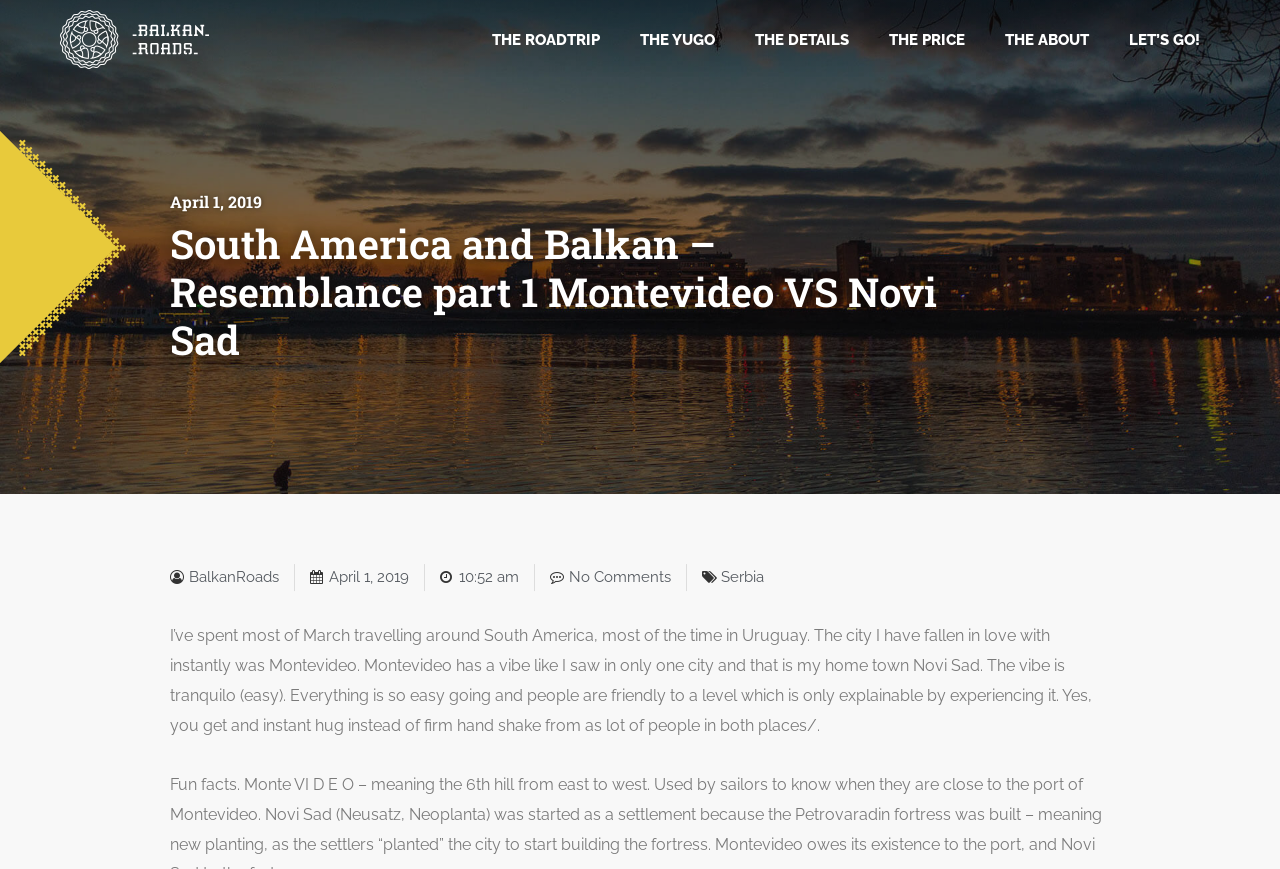What time was the blog post published?
Please provide a single word or phrase as your answer based on the image.

10:52 am